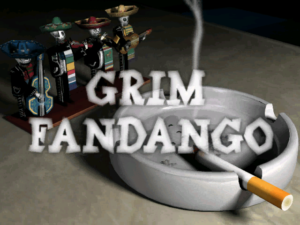Break down the image into a detailed narrative.

The image features the iconic title card of the video game "Grim Fandango." Prominently displayed is the bold, stylized title "GRIM FANDANGO," set against a backdrop that includes a cigarette resting in an ashtray, with wisps of smoke curling into the air. In the background, several skeletal mariachis adorned in traditional Mexican attire can be seen, hinting at the game's rich cultural influences and its unique blend of themes surrounding the Day of the Dead celebration. This title card embodies the game's distinctive visual style and atmosphere, drawing the viewer in with its intriguing aesthetics and cultural references.